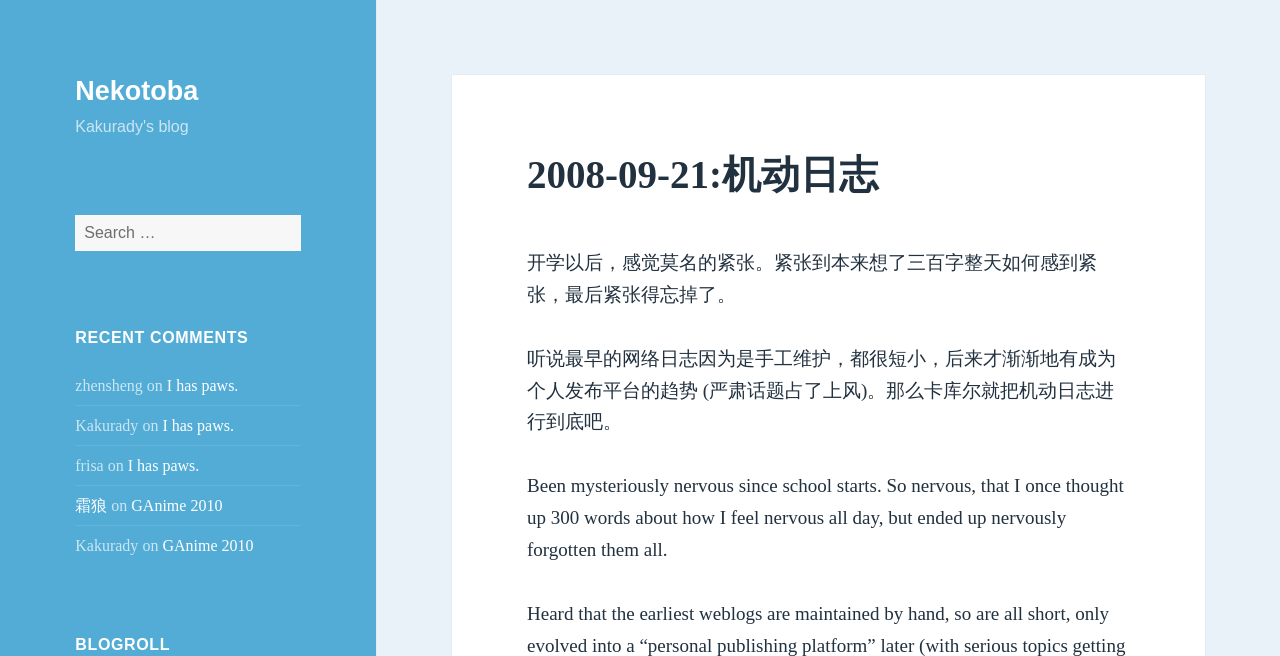Find and provide the bounding box coordinates for the UI element described here: "GAnime 2010". The coordinates should be given as four float numbers between 0 and 1: [left, top, right, bottom].

[0.103, 0.757, 0.174, 0.783]